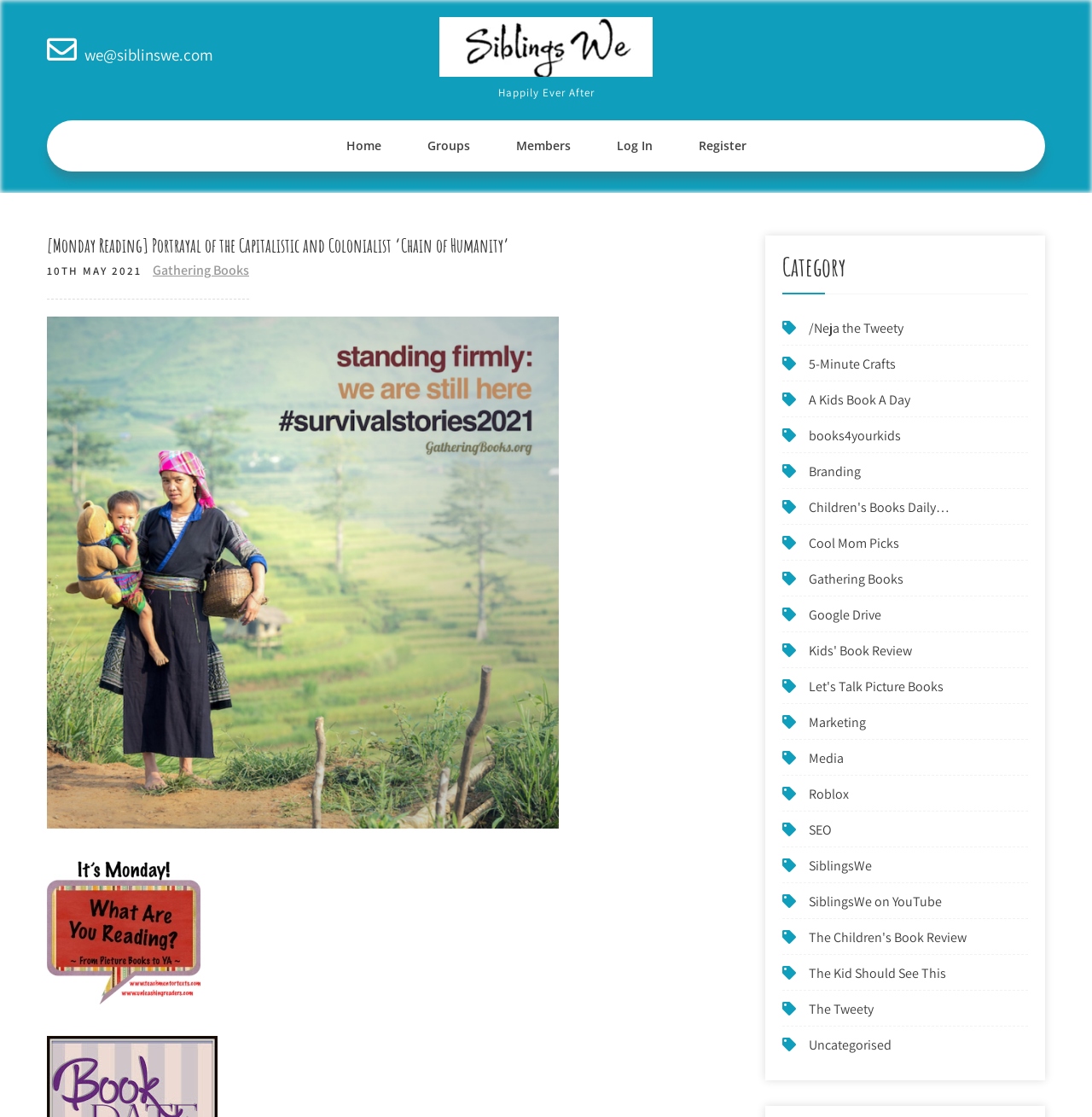Please locate the UI element described by "Register" and provide its bounding box coordinates.

[0.62, 0.108, 0.703, 0.154]